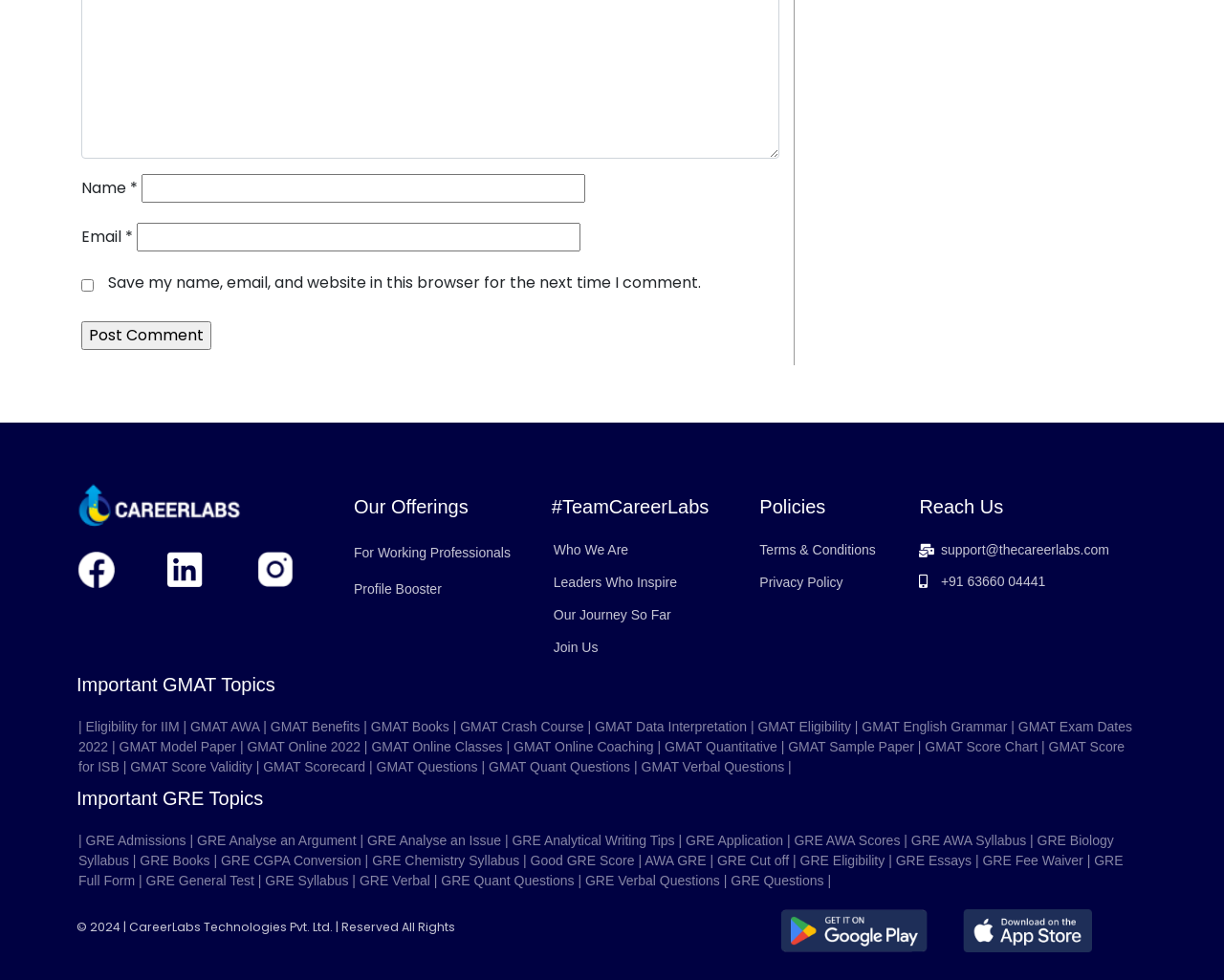Locate the bounding box coordinates of the area you need to click to fulfill this instruction: 'Learn more about 'GMAT AWA''. The coordinates must be in the form of four float numbers ranging from 0 to 1: [left, top, right, bottom].

[0.155, 0.734, 0.215, 0.75]